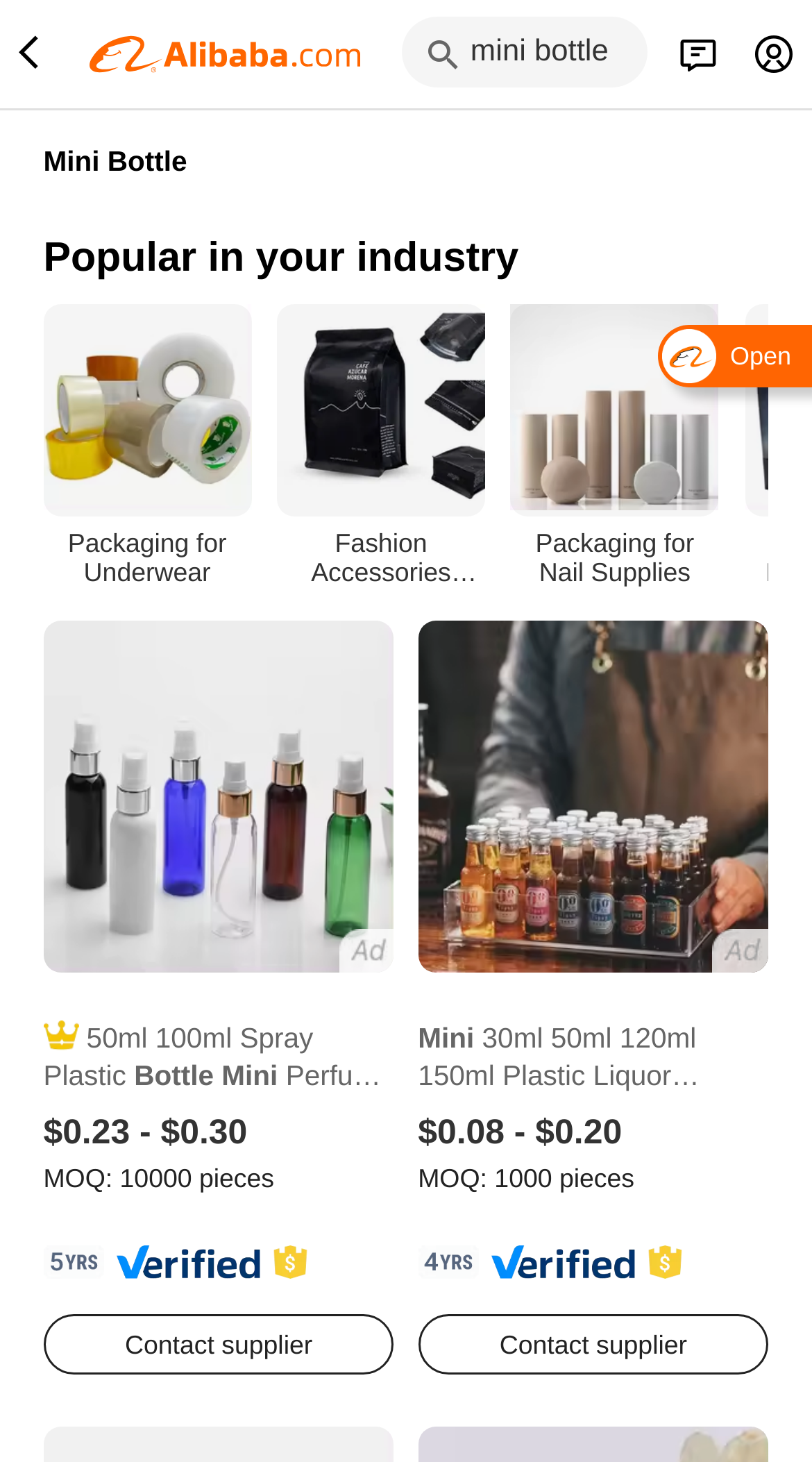Can you show the bounding box coordinates of the region to click on to complete the task described in the instruction: "Click on Packaging for Underwear"?

[0.053, 0.207, 0.309, 0.401]